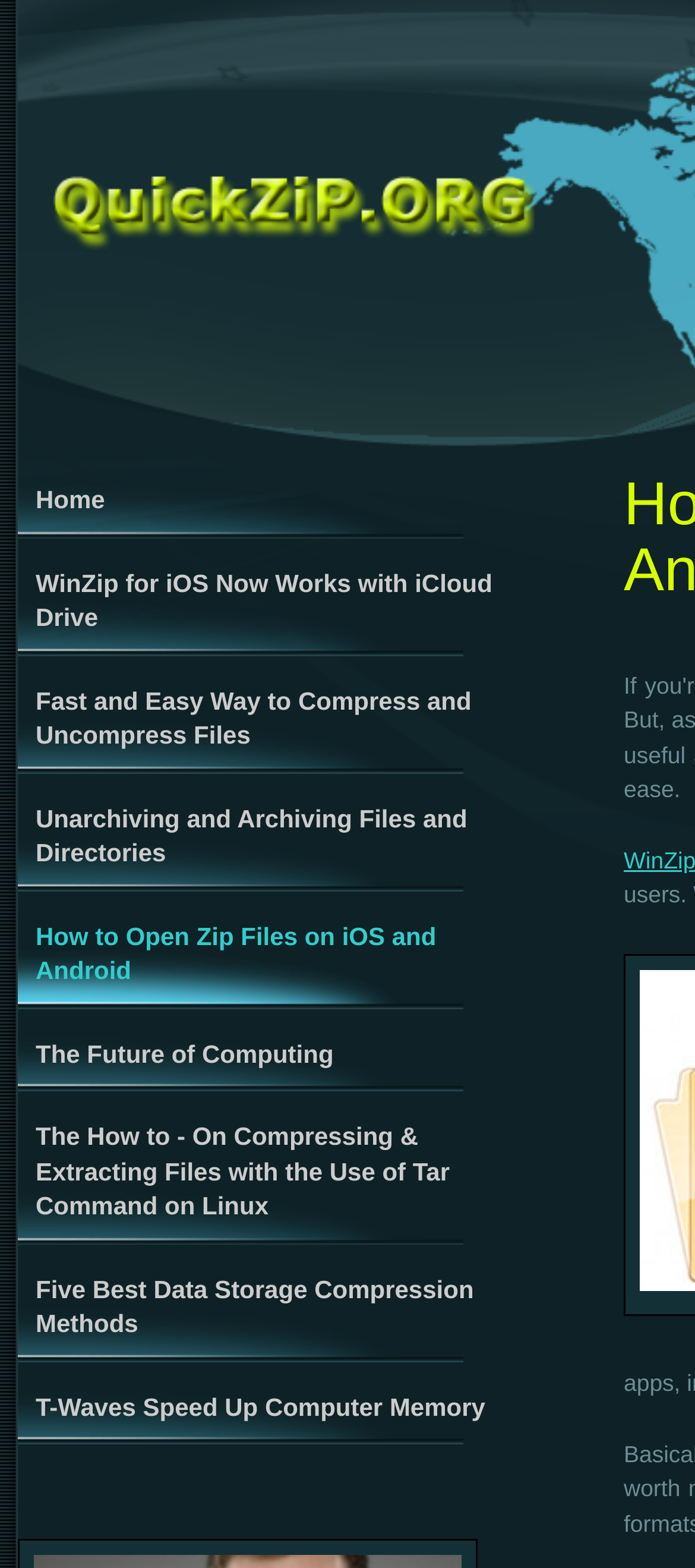Please locate the bounding box coordinates of the element's region that needs to be clicked to follow the instruction: "download TS 702 Application for Payment". The bounding box coordinates should be provided as four float numbers between 0 and 1, i.e., [left, top, right, bottom].

None